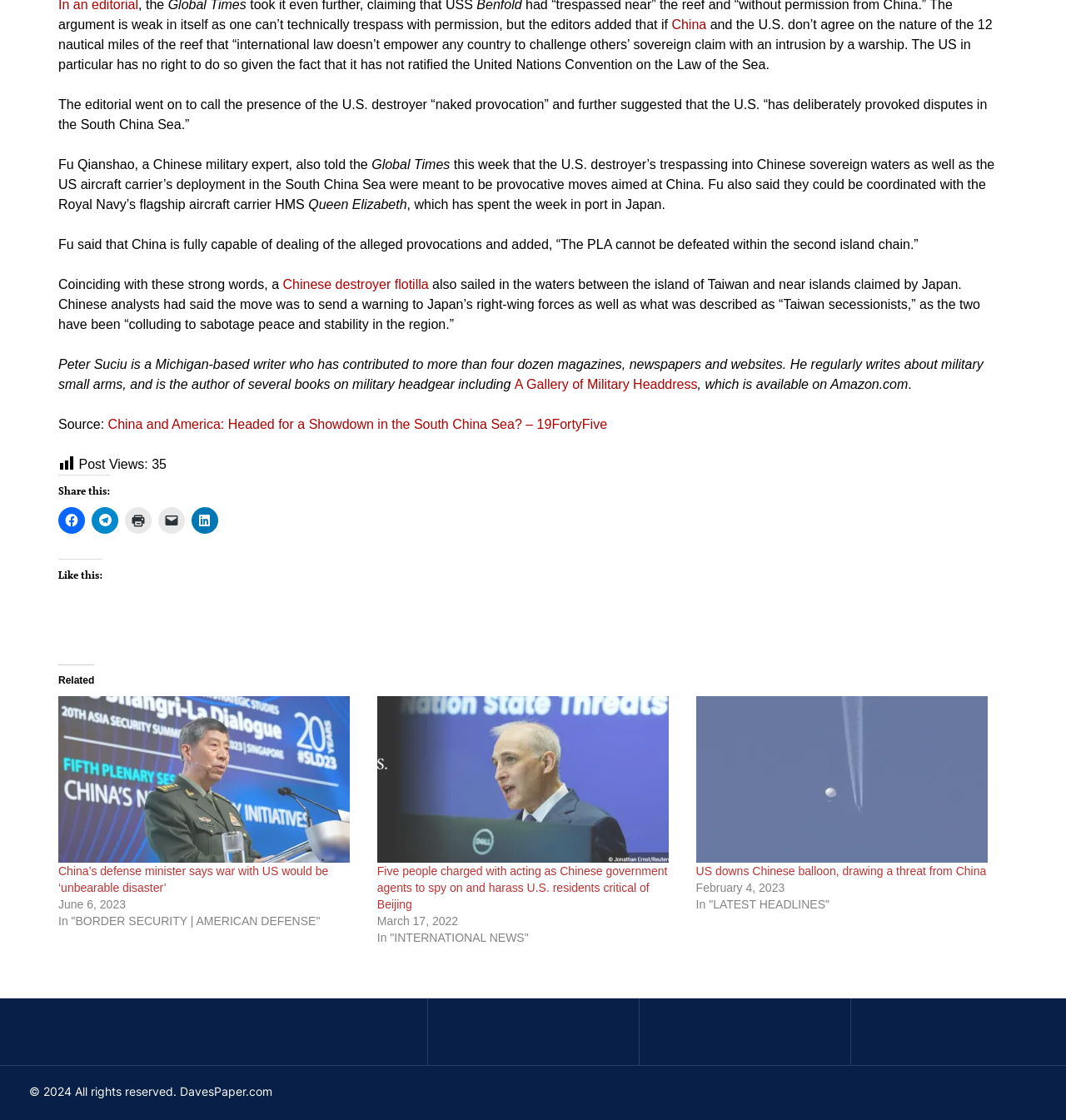Please provide a detailed answer to the question below based on the screenshot: 
What is the purpose of the 'Share this:' section?

I found the 'Share this:' section, which contains links to share the article on various social media platforms, including Facebook, Telegram, and LinkedIn, indicating that its purpose is to allow readers to share the article with others.